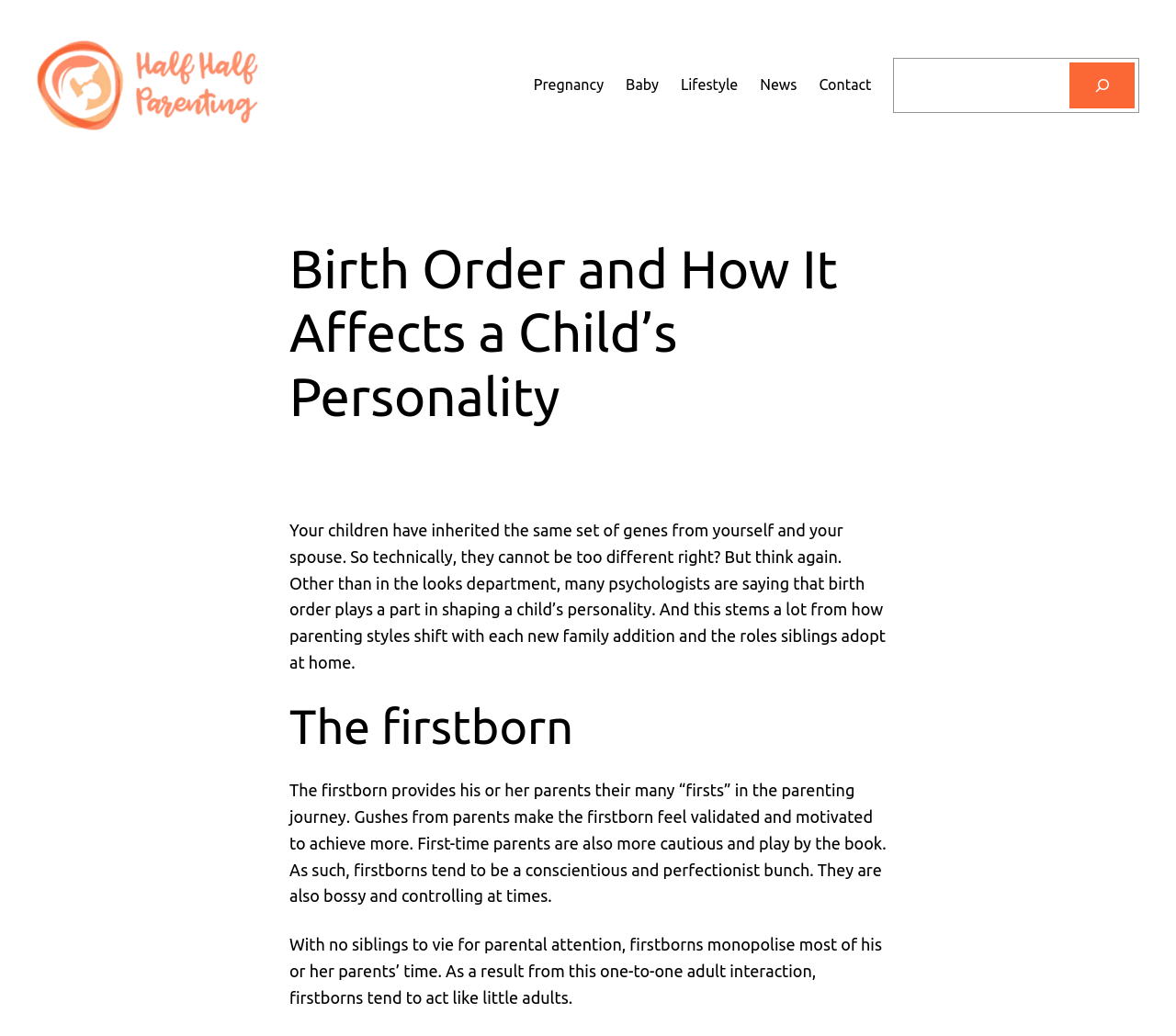Determine the bounding box coordinates of the clickable region to follow the instruction: "go to Pregnancy page".

[0.454, 0.071, 0.513, 0.094]